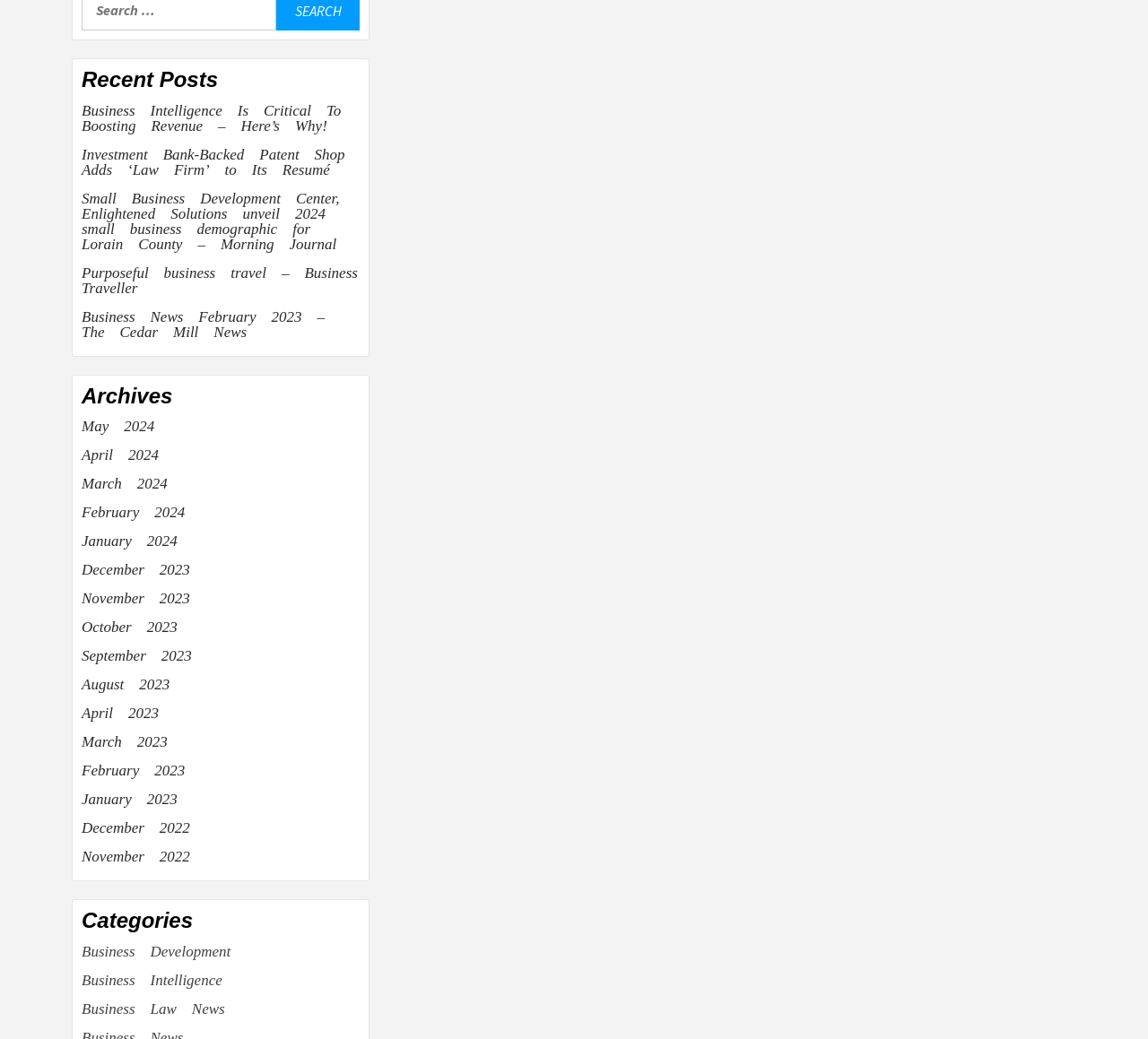Pinpoint the bounding box coordinates of the clickable area needed to execute the instruction: "Click on Seed Ball Return Gifts". The coordinates should be specified as four float numbers between 0 and 1, i.e., [left, top, right, bottom].

None